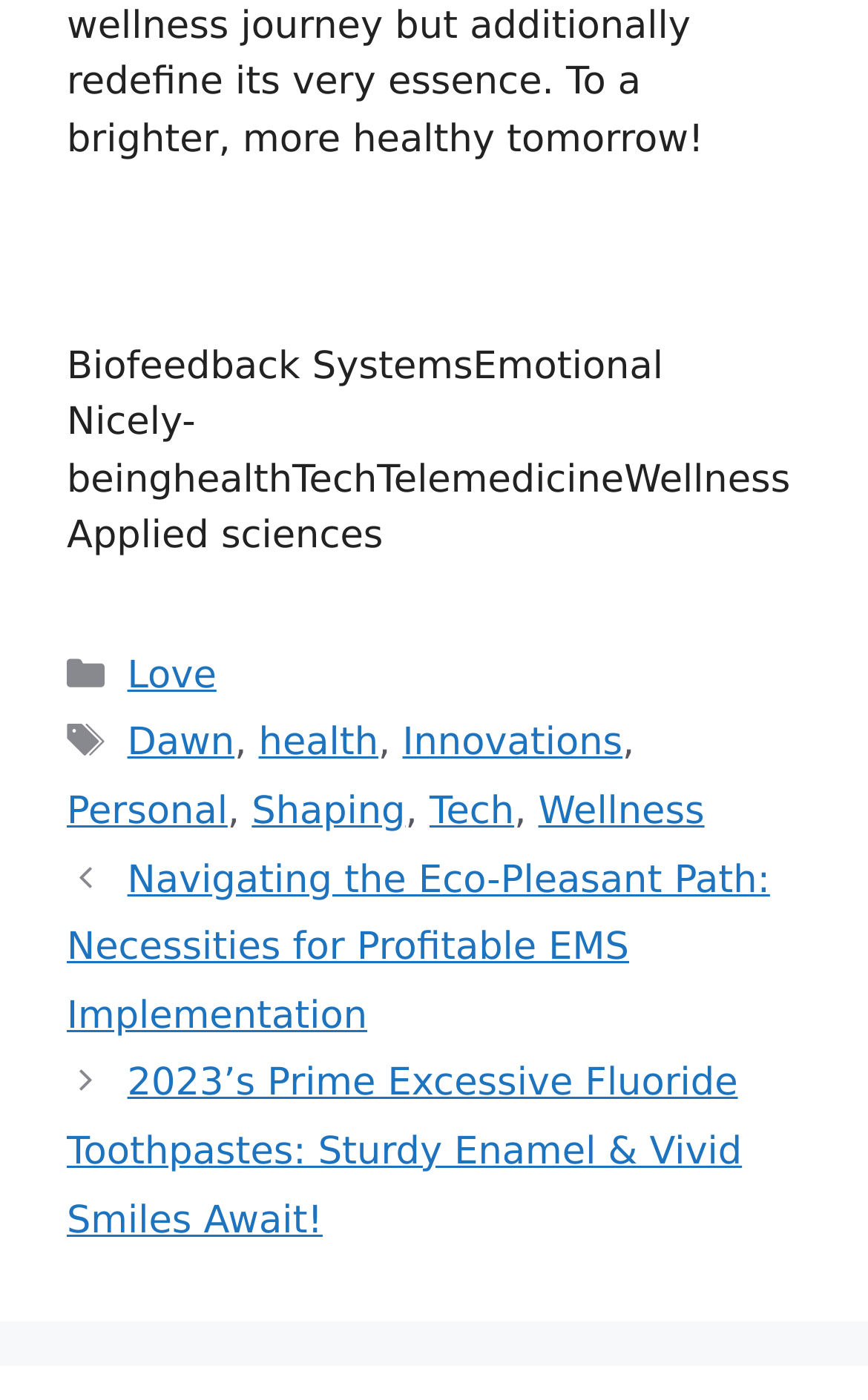Pinpoint the bounding box coordinates of the area that must be clicked to complete this instruction: "Go to the 'Wellness' page".

[0.62, 0.564, 0.812, 0.596]